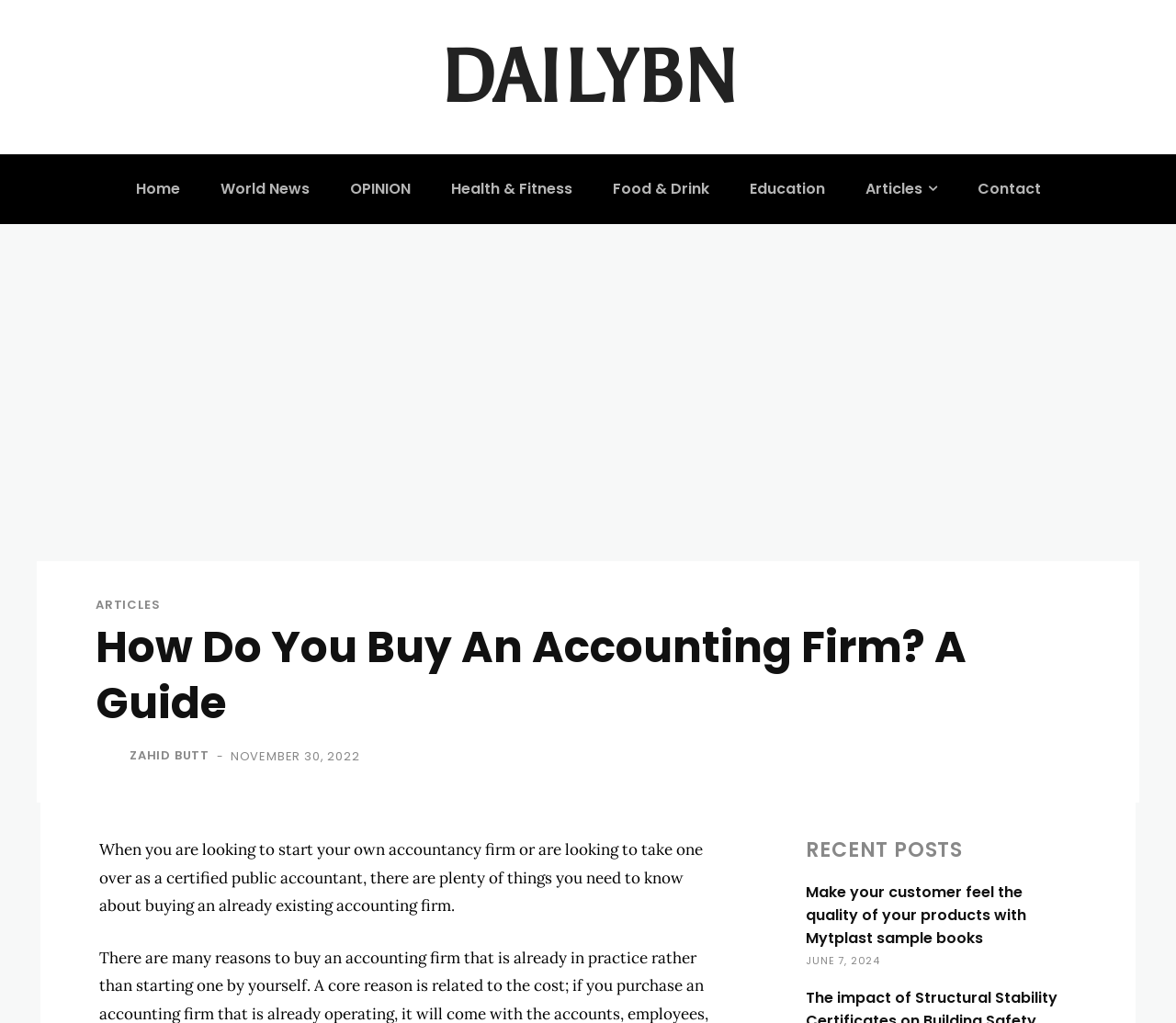Please predict the bounding box coordinates of the element's region where a click is necessary to complete the following instruction: "view recent posts". The coordinates should be represented by four float numbers between 0 and 1, i.e., [left, top, right, bottom].

[0.685, 0.817, 0.916, 0.846]